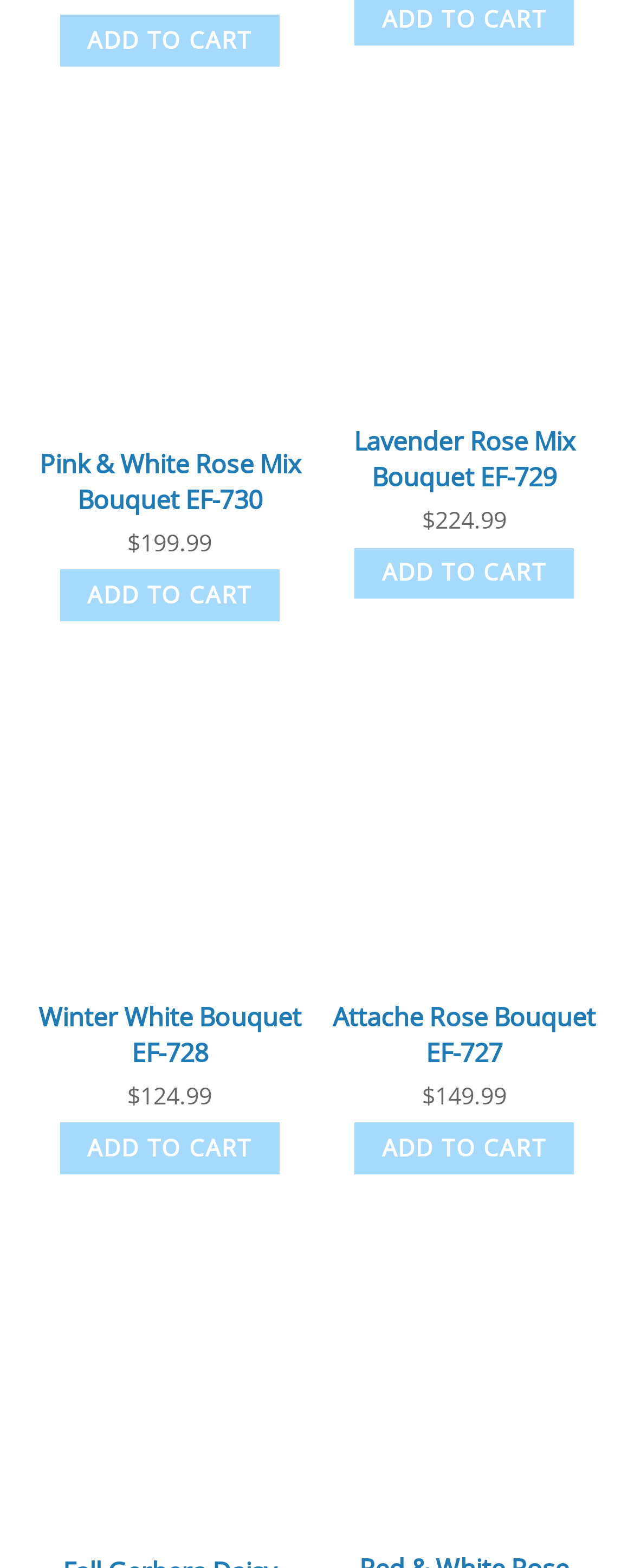Are all the bouquets displayed with an image?
Please use the image to provide a one-word or short phrase answer.

Yes